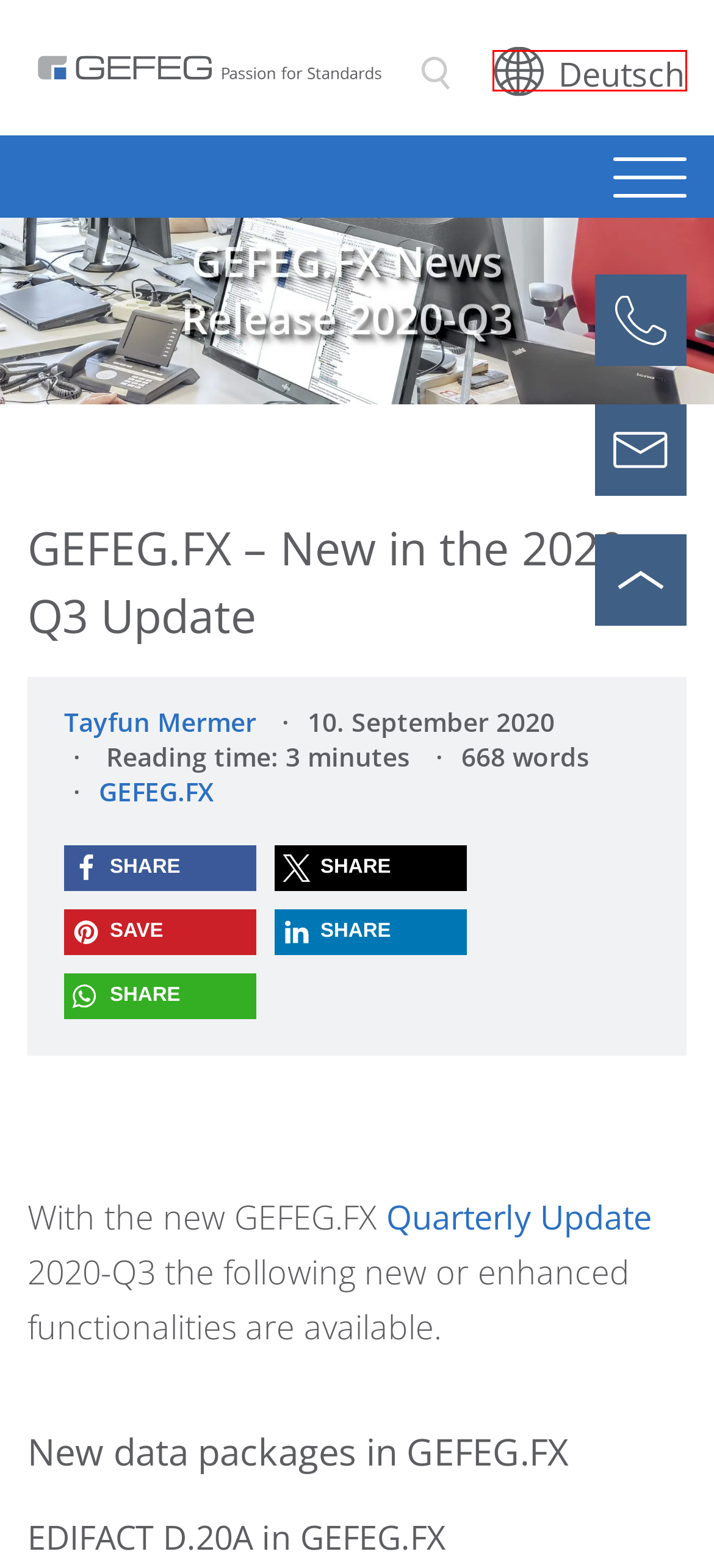You have a screenshot of a webpage with a red bounding box highlighting a UI element. Your task is to select the best webpage description that corresponds to the new webpage after clicking the element. Here are the descriptions:
A. Standard Archive - GEFEG mbH
B. EDI standards Archive - GEFEG mbH
C. GEFEG.FX - GEFEG mbH
D. GEFEG.FX News zum 2020-Q3 Release - GEFEG mbH
E. Imprint - GEFEG mbH
F. GEFEG.FX Archive - GEFEG mbH
G. Tayfun Mermer, Autor bei GEFEG mbH
H. Privacy policy - GEFEG mbH

D